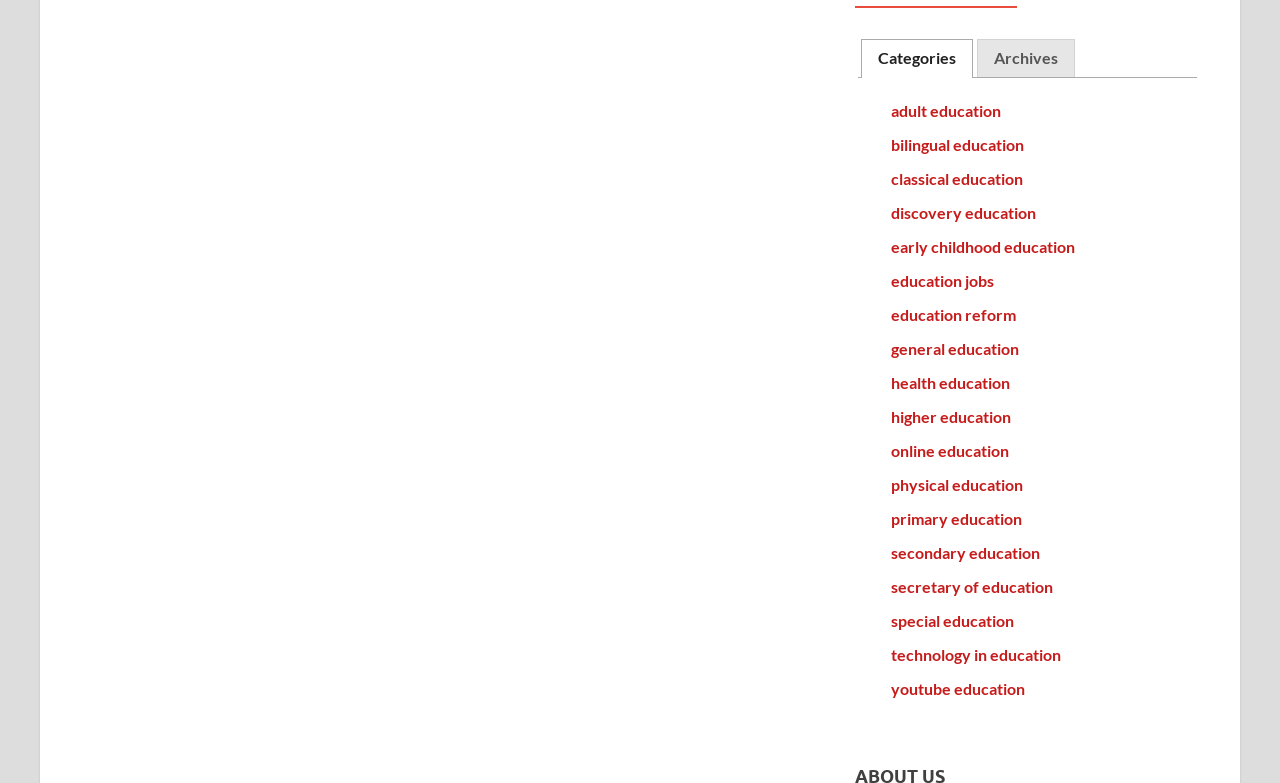Find the bounding box coordinates of the element you need to click on to perform this action: 'select the Archives tab'. The coordinates should be represented by four float values between 0 and 1, in the format [left, top, right, bottom].

[0.763, 0.05, 0.84, 0.098]